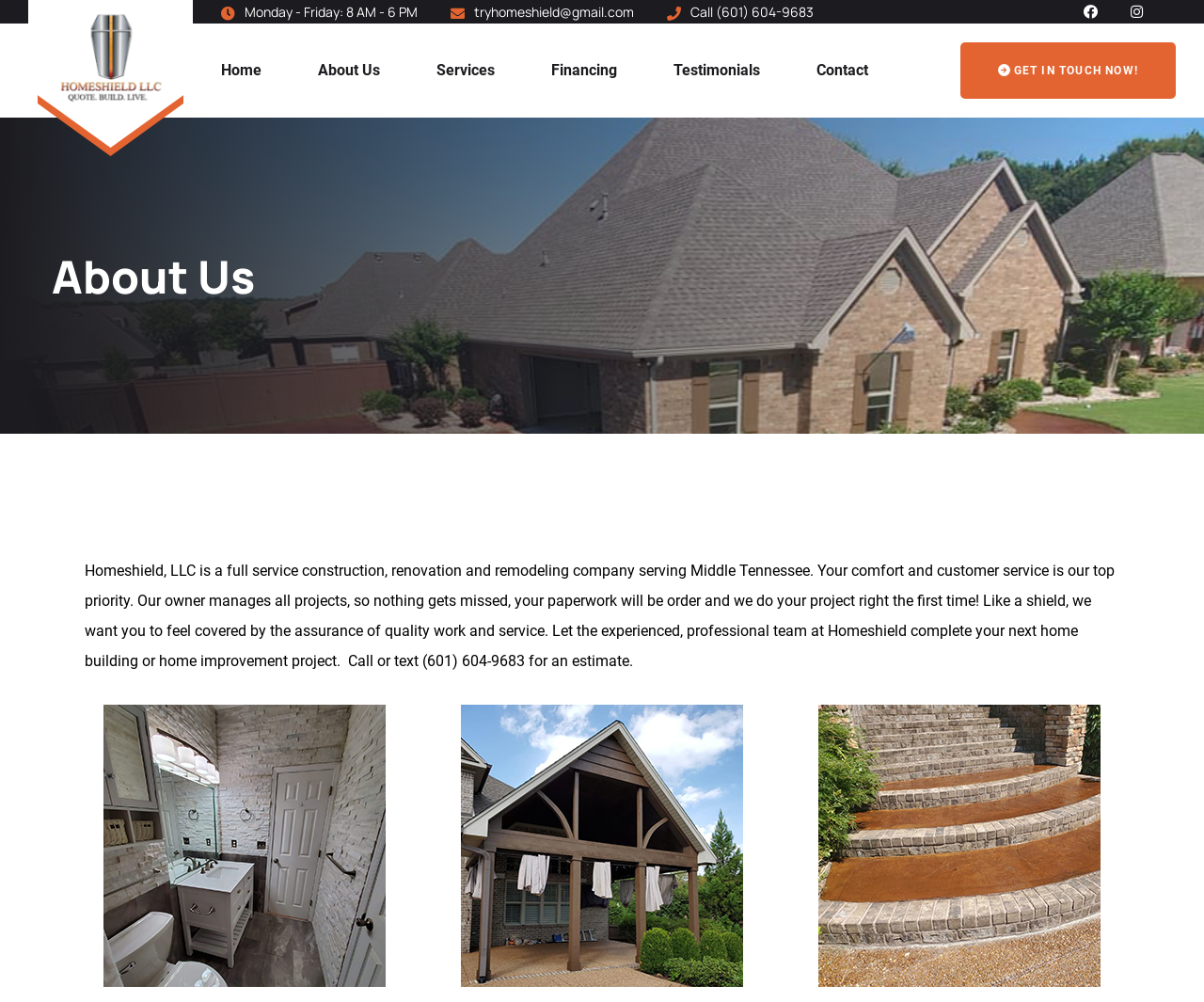Summarize the webpage in an elaborate manner.

The webpage is about Homeshield, LLC, a full-service construction, renovation, and remodeling company serving Middle Tennessee. At the top, there is a header section with the company's logo, an image with the text "Homeshield LLC", and a link to the company's website. Below the logo, there are three lines of text displaying the company's business hours, email address, and phone number.

To the right of the business hours, there are two small links, likely social media icons. Below these, there is a navigation menu with six links: "Home", "About Us", "Services", "Financing", "Testimonials", and "Contact". The "About Us" link is currently focused.

The main content of the page is a heading with the title "About Us" and a paragraph of text that describes the company's services and priorities. The text explains that the company's owner manages all projects, ensuring quality work and customer satisfaction. The paragraph also includes a call-to-action, inviting visitors to call or text for an estimate.

At the bottom right of the page, there is a prominent call-to-action button with the text "GET IN TOUCH NOW!".